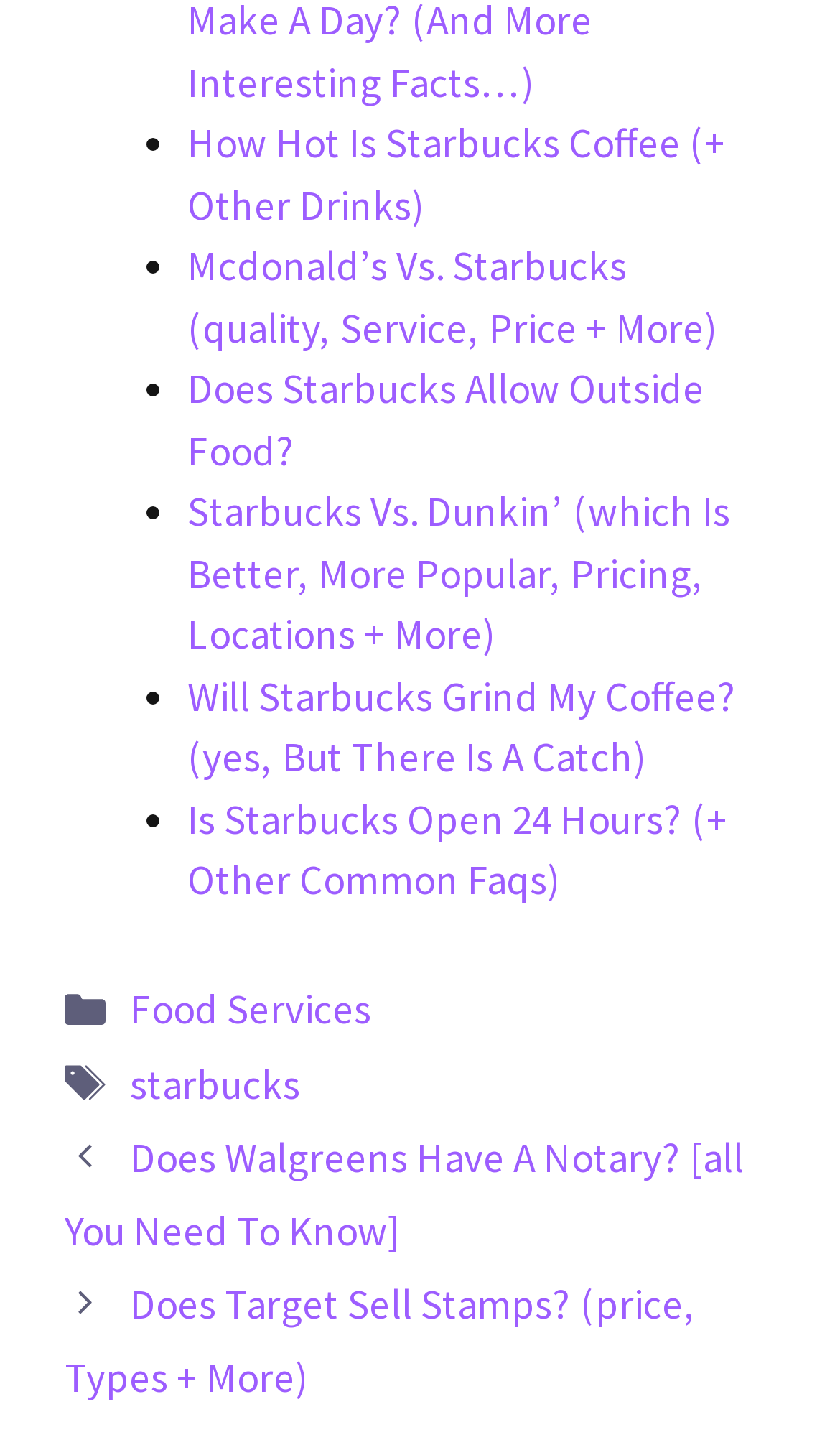Please provide a brief answer to the following inquiry using a single word or phrase:
What is the topic of the first link?

Starbucks coffee